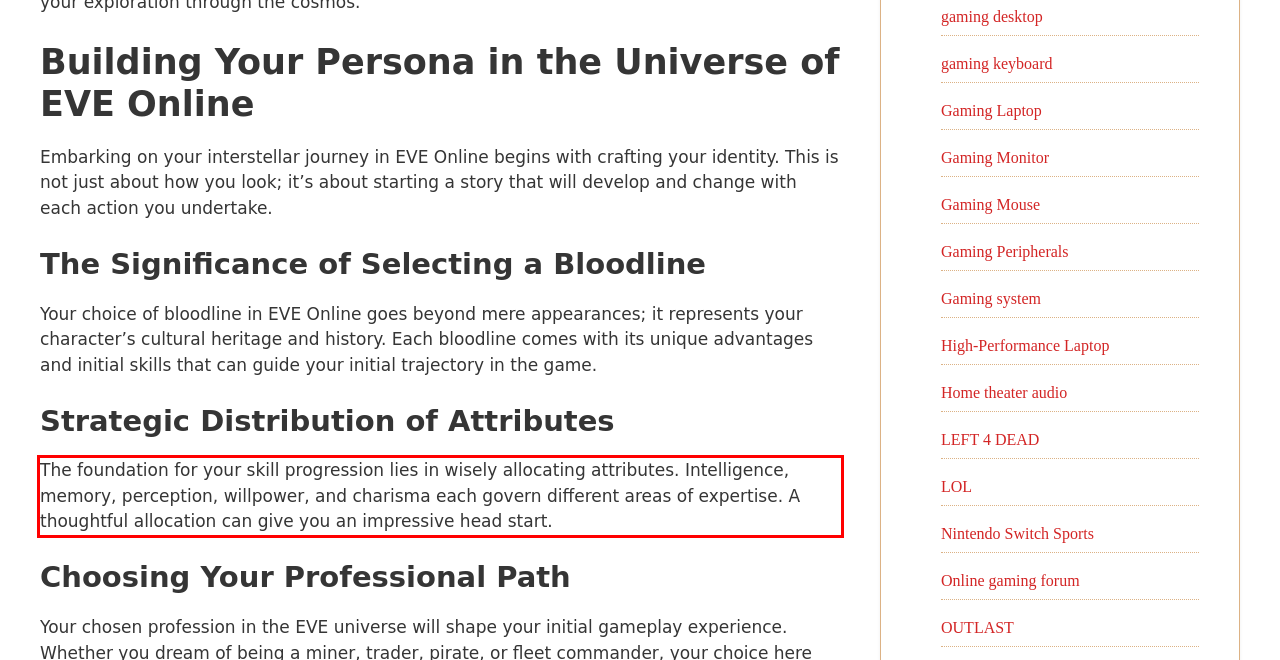Examine the screenshot of the webpage, locate the red bounding box, and perform OCR to extract the text contained within it.

The foundation for your skill progression lies in wisely allocating attributes. Intelligence, memory, perception, willpower, and charisma each govern different areas of expertise. A thoughtful allocation can give you an impressive head start.